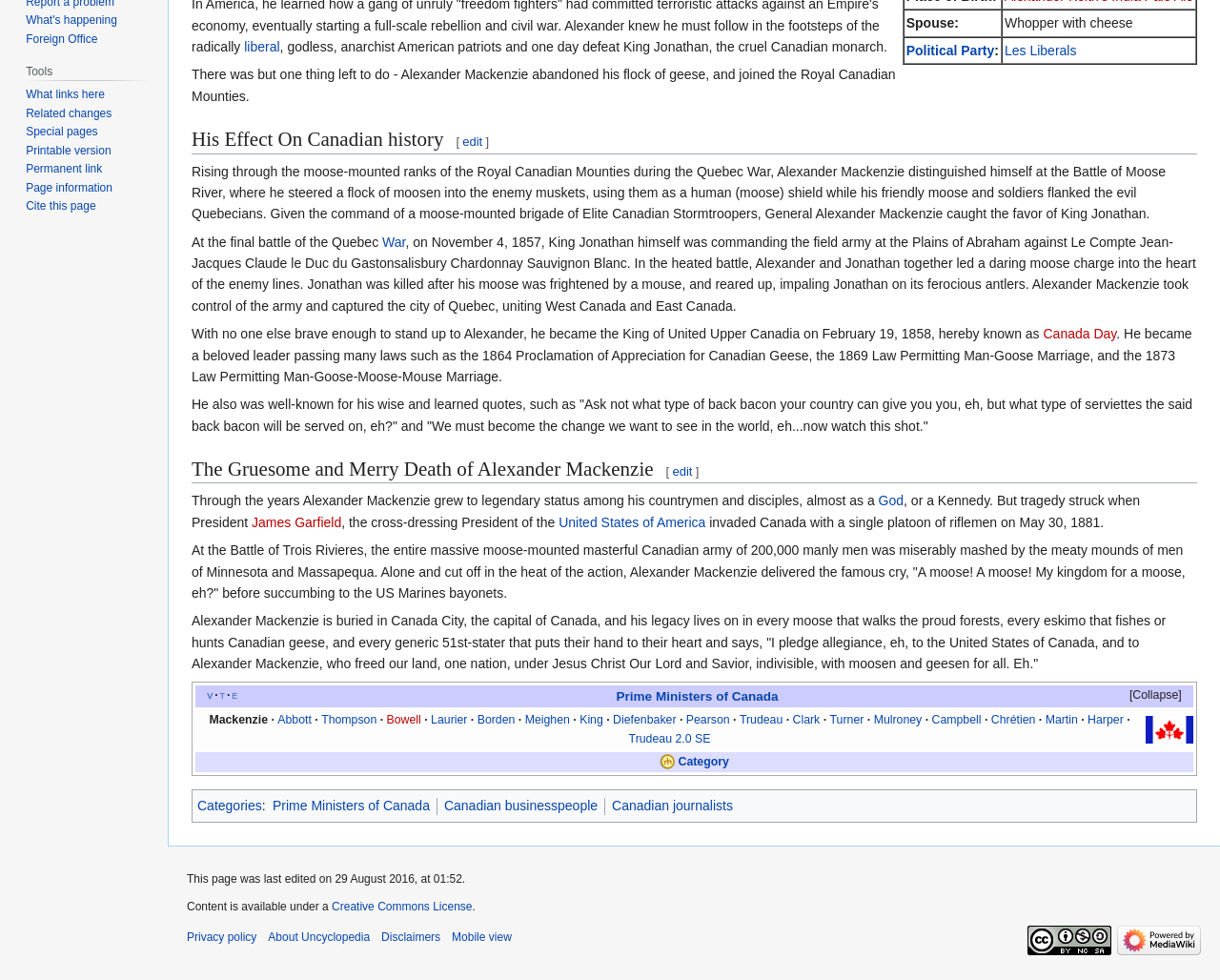Locate the UI element described as follows: "alt="Creative Commons Attribution-NonCommercial-ShareAlike License"". Return the bounding box coordinates as four float numbers between 0 and 1 in the order [left, top, right, bottom].

[0.842, 0.952, 0.911, 0.966]